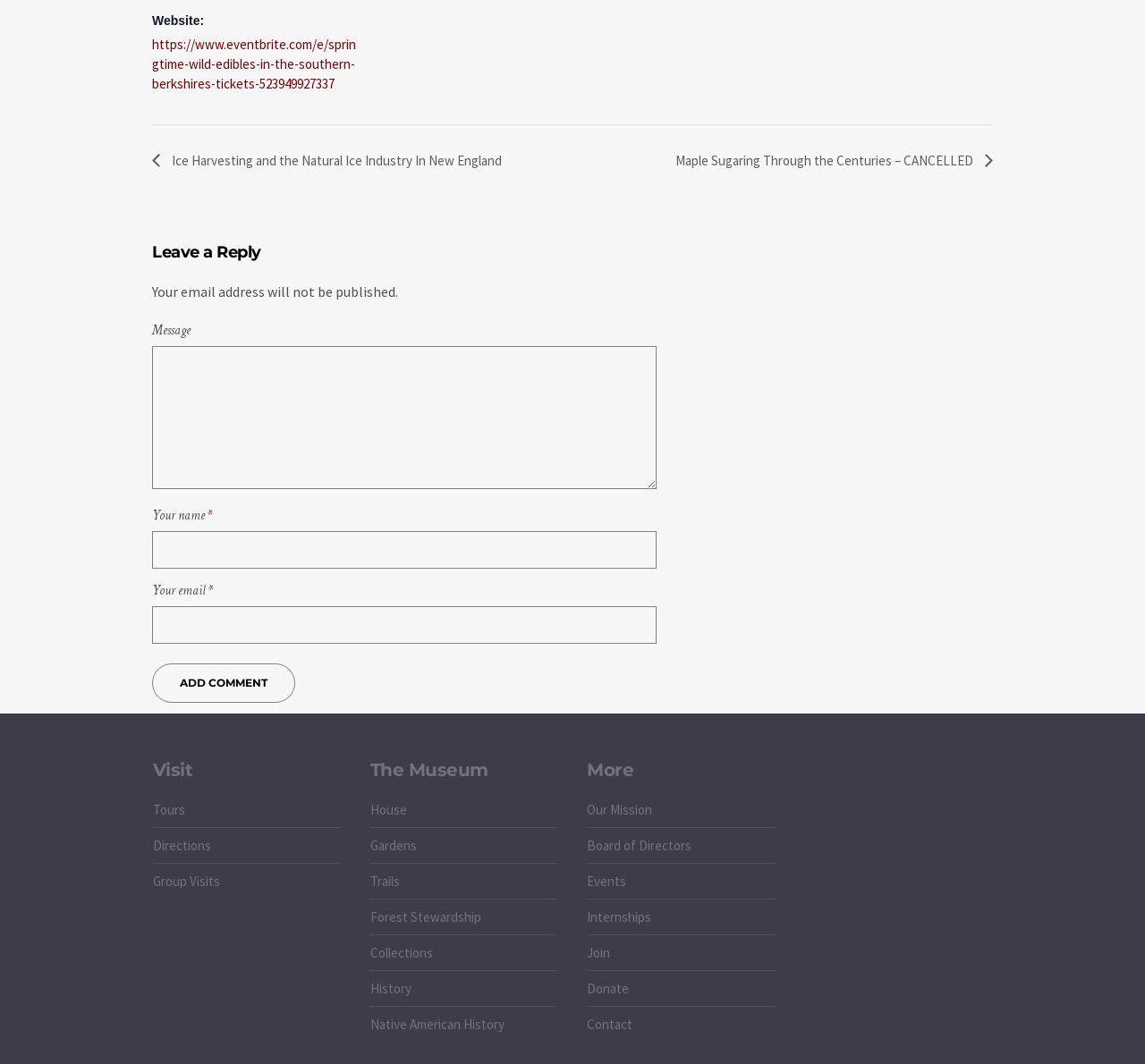Identify the bounding box coordinates for the region of the element that should be clicked to carry out the instruction: "Visit the museum". The bounding box coordinates should be four float numbers between 0 and 1, i.e., [left, top, right, bottom].

[0.323, 0.713, 0.487, 0.734]